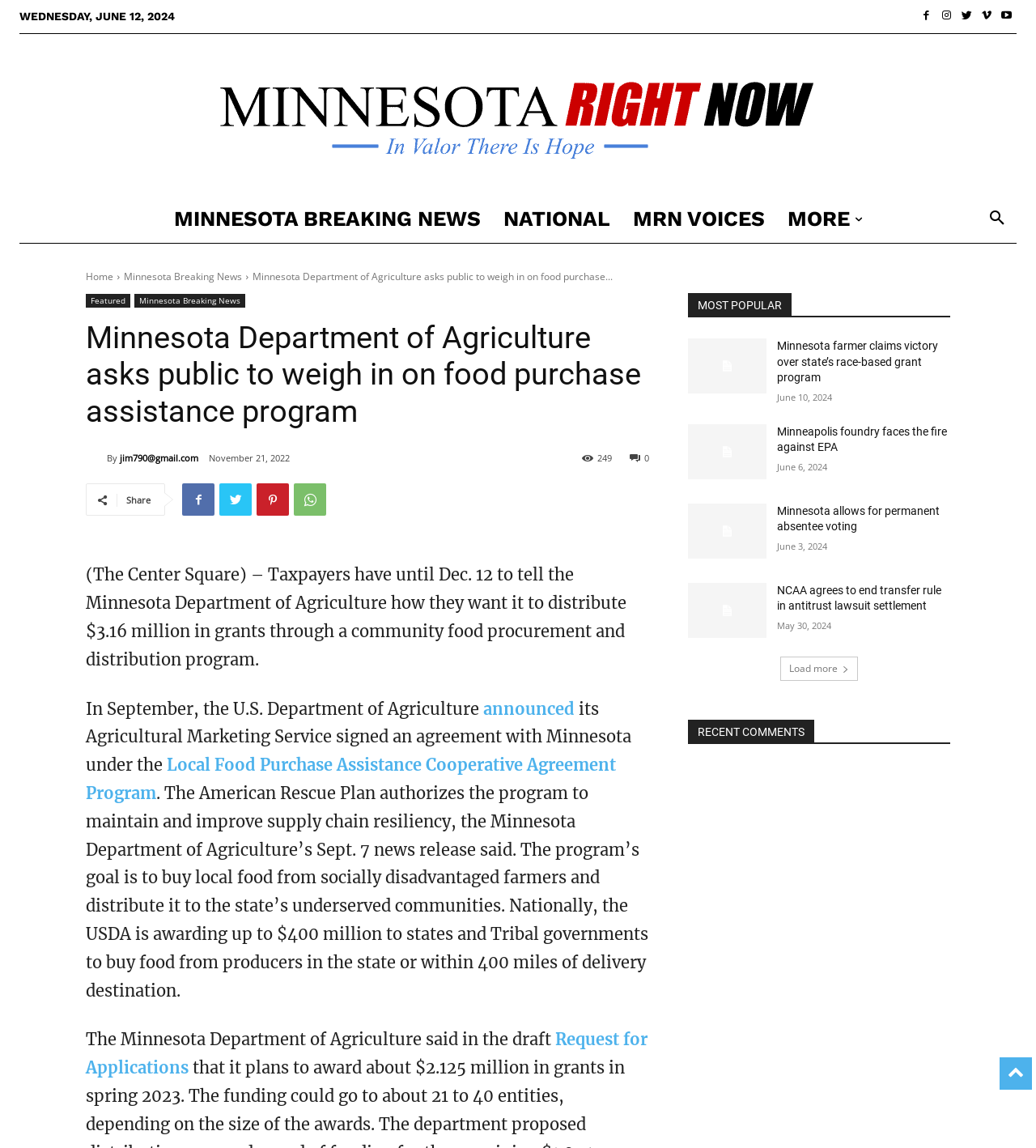Using the information in the image, give a comprehensive answer to the question: 
What is the name of the author of the article?

The author's email address is mentioned at the top of the article, which is 'jim790@gmail.com'.